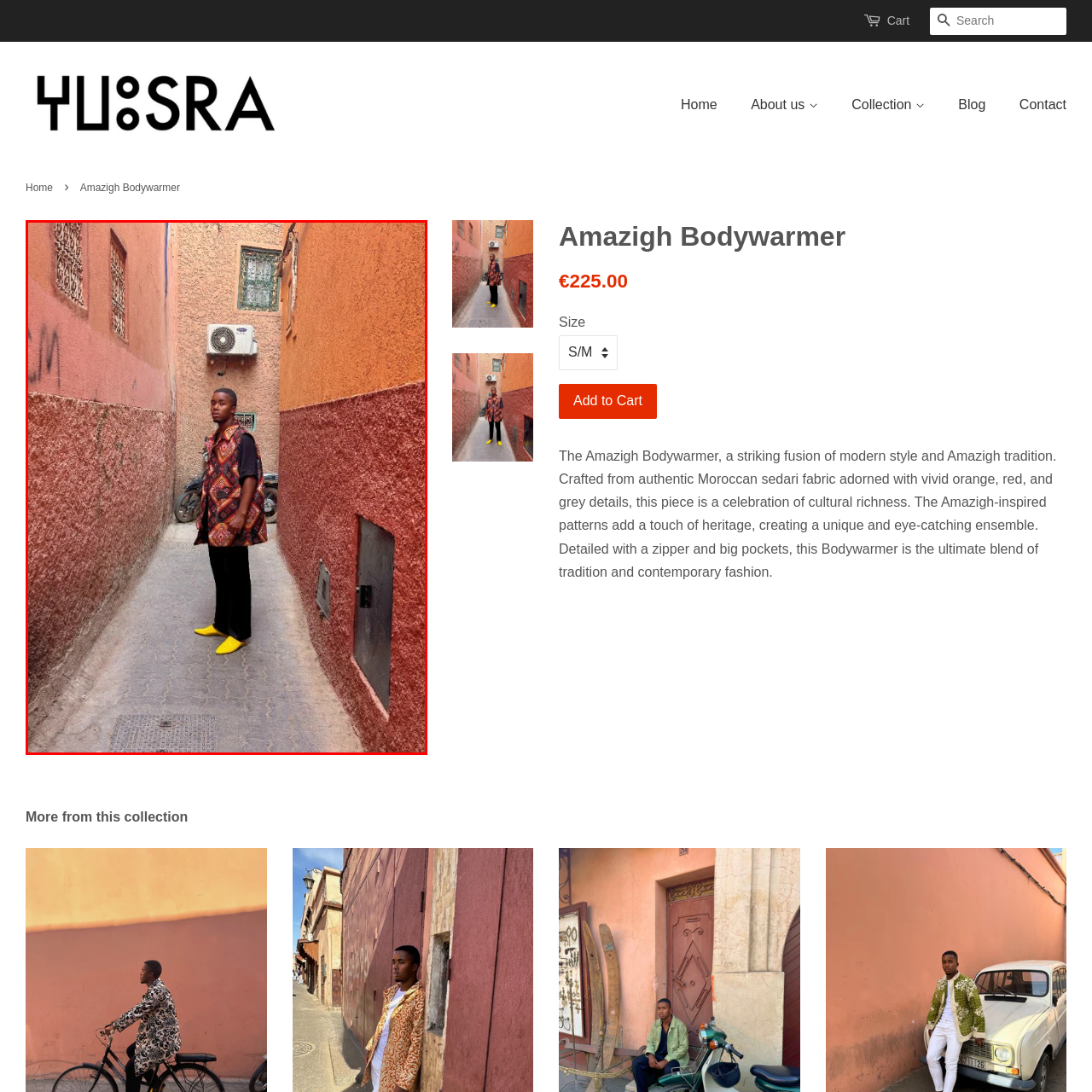What is typical of Moroccan architecture in the setting?
Analyze the image surrounded by the red bounding box and answer the question in detail.

The setting features textured walls painted in warm hues of orange and red, which is typical of Moroccan architecture and adds to the cultural ambiance of the scene.